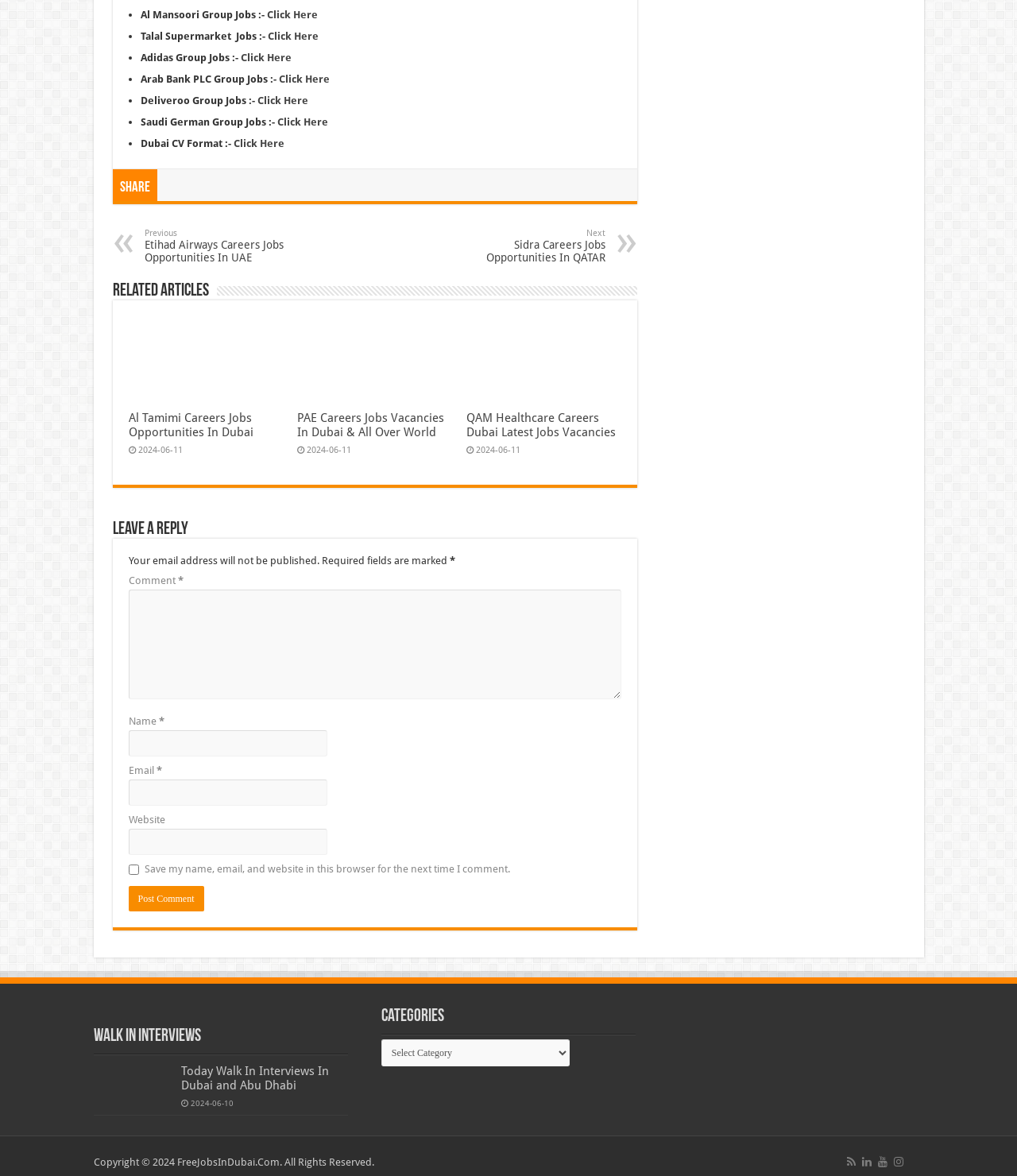Refer to the element description parent_node: Email * aria-describedby="email-notes" name="email" and identify the corresponding bounding box in the screenshot. Format the coordinates as (top-left x, top-left y, bottom-right x, bottom-right y) with values in the range of 0 to 1.

[0.126, 0.663, 0.321, 0.685]